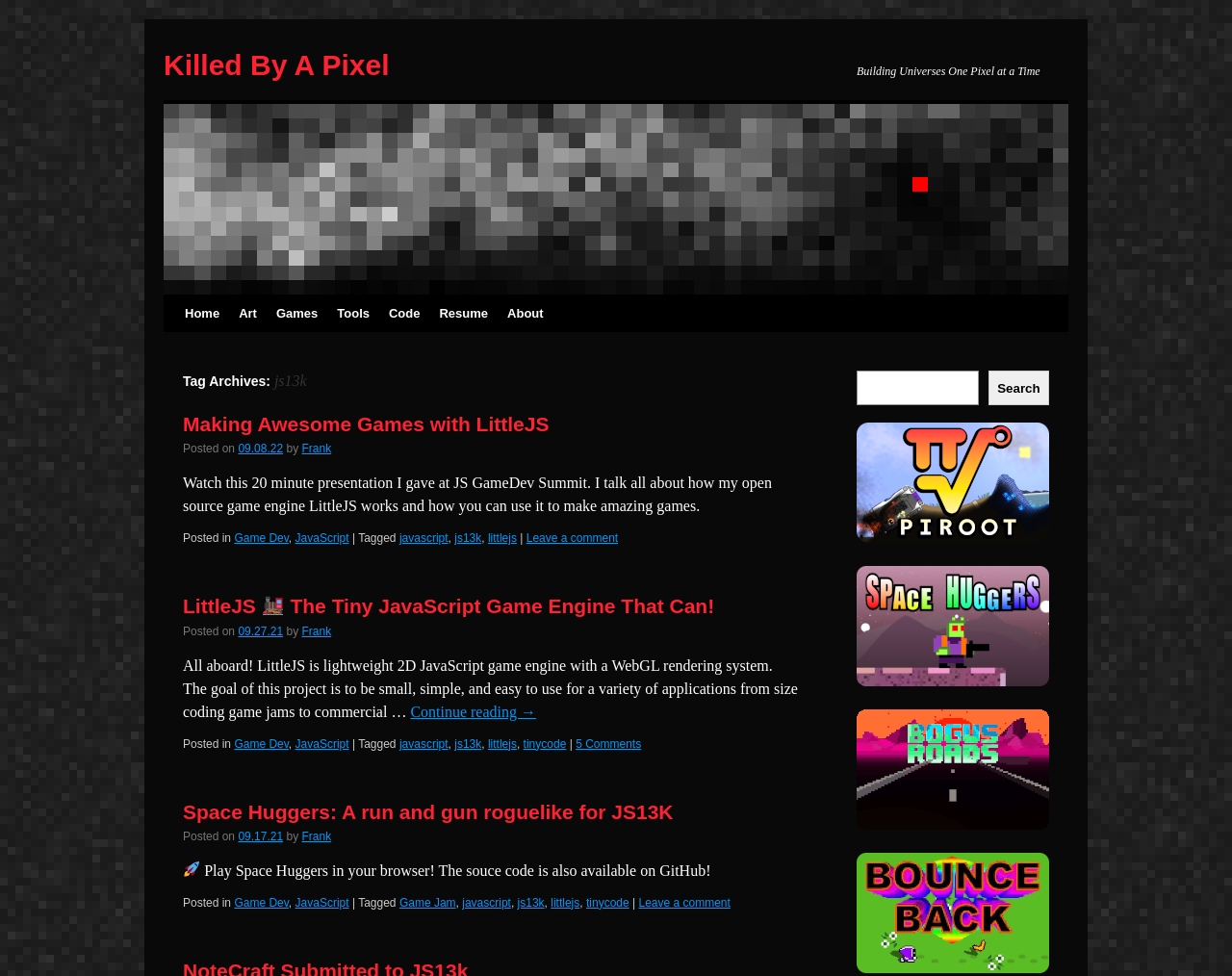Create a full and detailed caption for the entire webpage.

The webpage is a blog or portfolio site for a developer, with a focus on game development and JavaScript. At the top, there is a logo or title "Killed By A Pixel" with a corresponding image. Below this, there is a tagline or slogan "Building Universes One Pixel at a Time". 

To the top left, there is a navigation menu with links to "Home", "Art", "Games", "Tools", "Code", "Resume", and "About". 

The main content of the page is a series of blog posts or articles, each with a heading, date, author, and tags. The first post is titled "Making Awesome Games with LittleJS" and has a link to a presentation. The second post is titled "LittleJS 🚂 The Tiny JavaScript Game Engine That Can!" and has a brief description of the game engine. The third post is titled "Space Huggers: A run and gun roguelike for JS13K" and has a link to play the game in the browser.

Each post has a similar layout, with the title, date, and author at the top, followed by a brief description or summary, and then a list of tags and categories. There are also links to leave a comment or continue reading.

To the top right, there is a search bar with a search button.